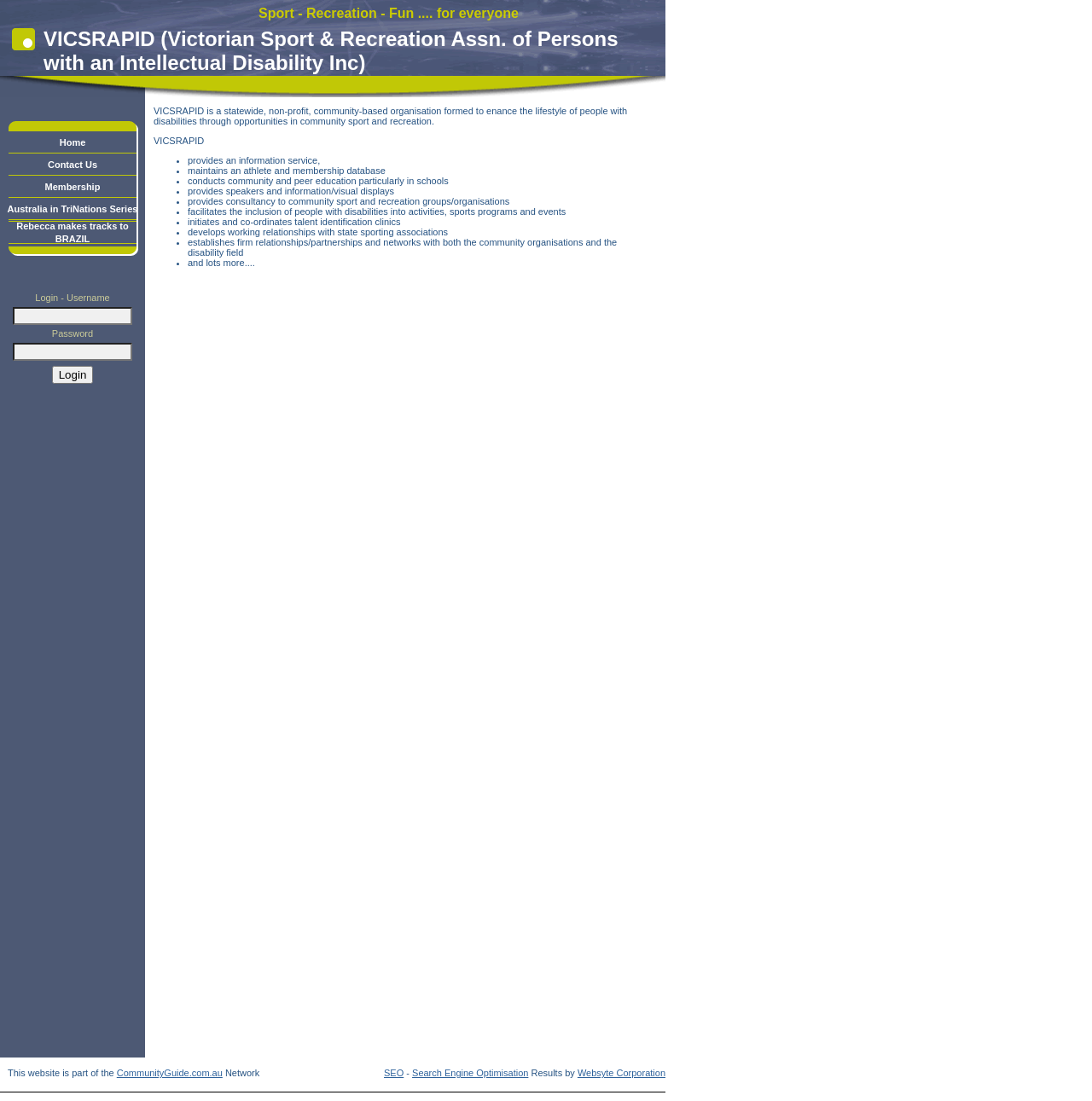Find the bounding box coordinates of the element to click in order to complete this instruction: "Click the Membership link". The bounding box coordinates must be four float numbers between 0 and 1, denoted as [left, top, right, bottom].

[0.041, 0.165, 0.092, 0.174]